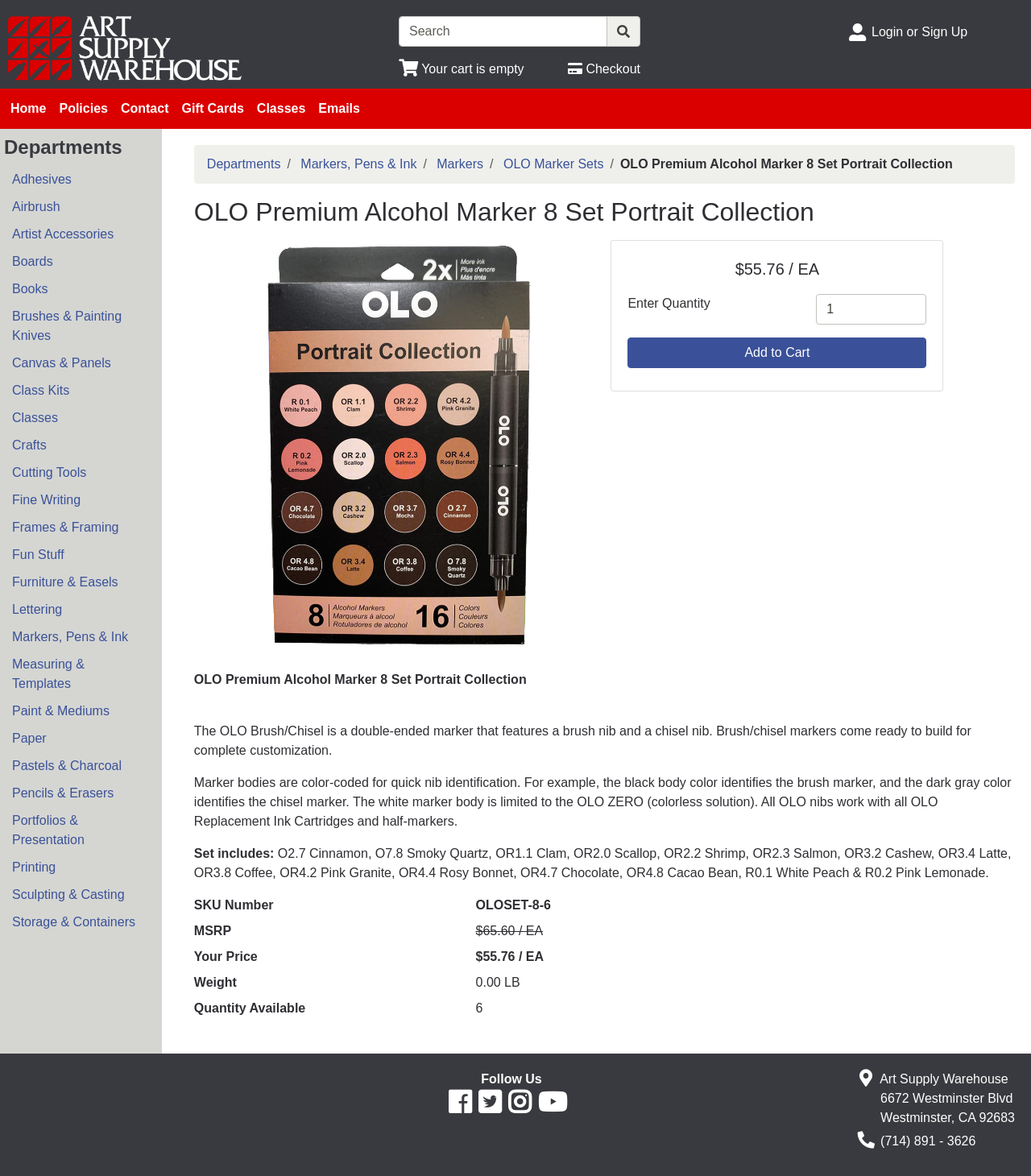Please provide a comprehensive answer to the question below using the information from the image: What is the function of the spinbutton on the webpage?

I found the answer by looking at the spinbutton element on the webpage, which has a label 'Enter Quantity' and allows the user to input a quantity value.